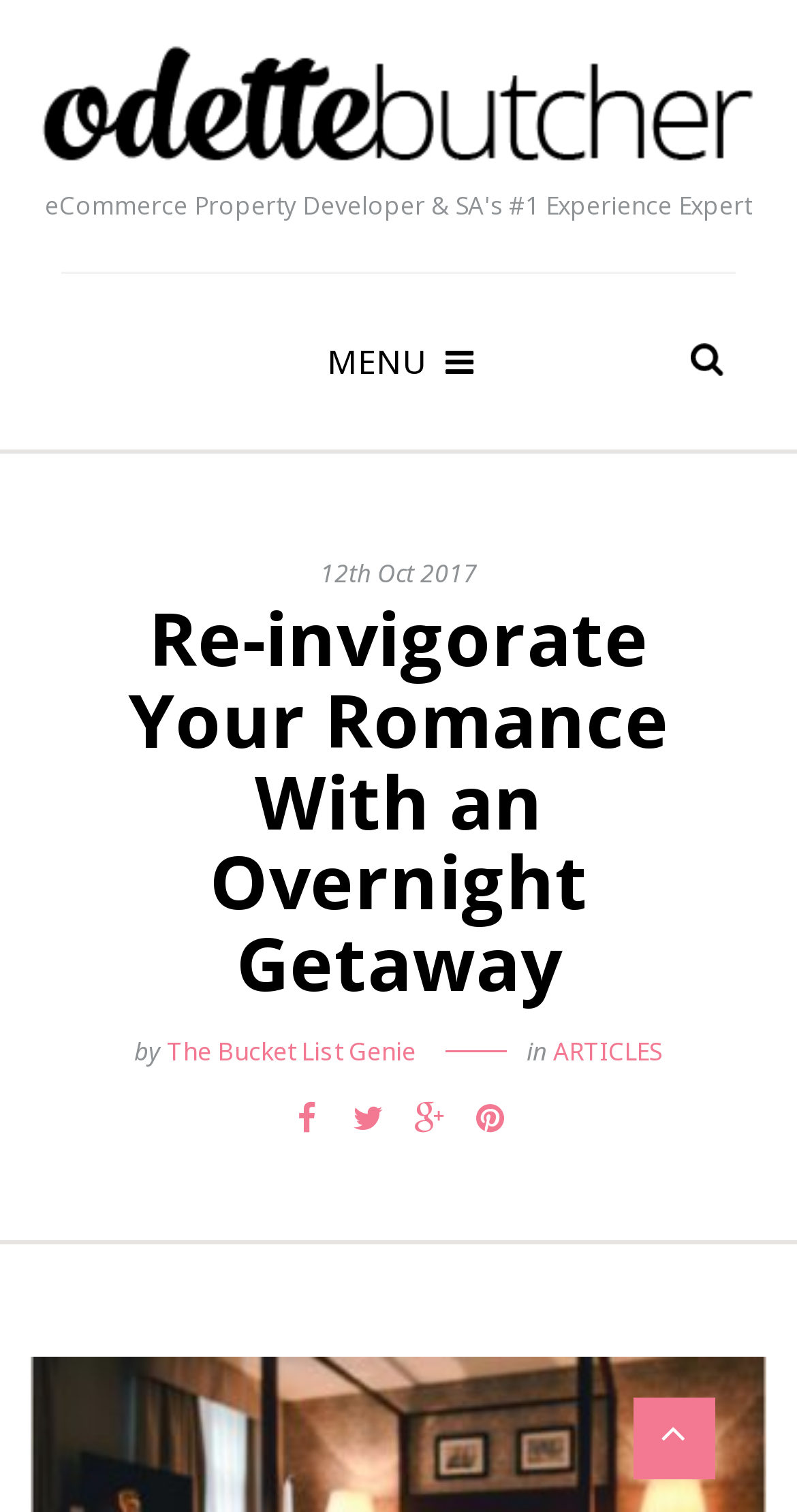Determine the bounding box for the described HTML element: "Articles". Ensure the coordinates are four float numbers between 0 and 1 in the format [left, top, right, bottom].

[0.694, 0.684, 0.832, 0.707]